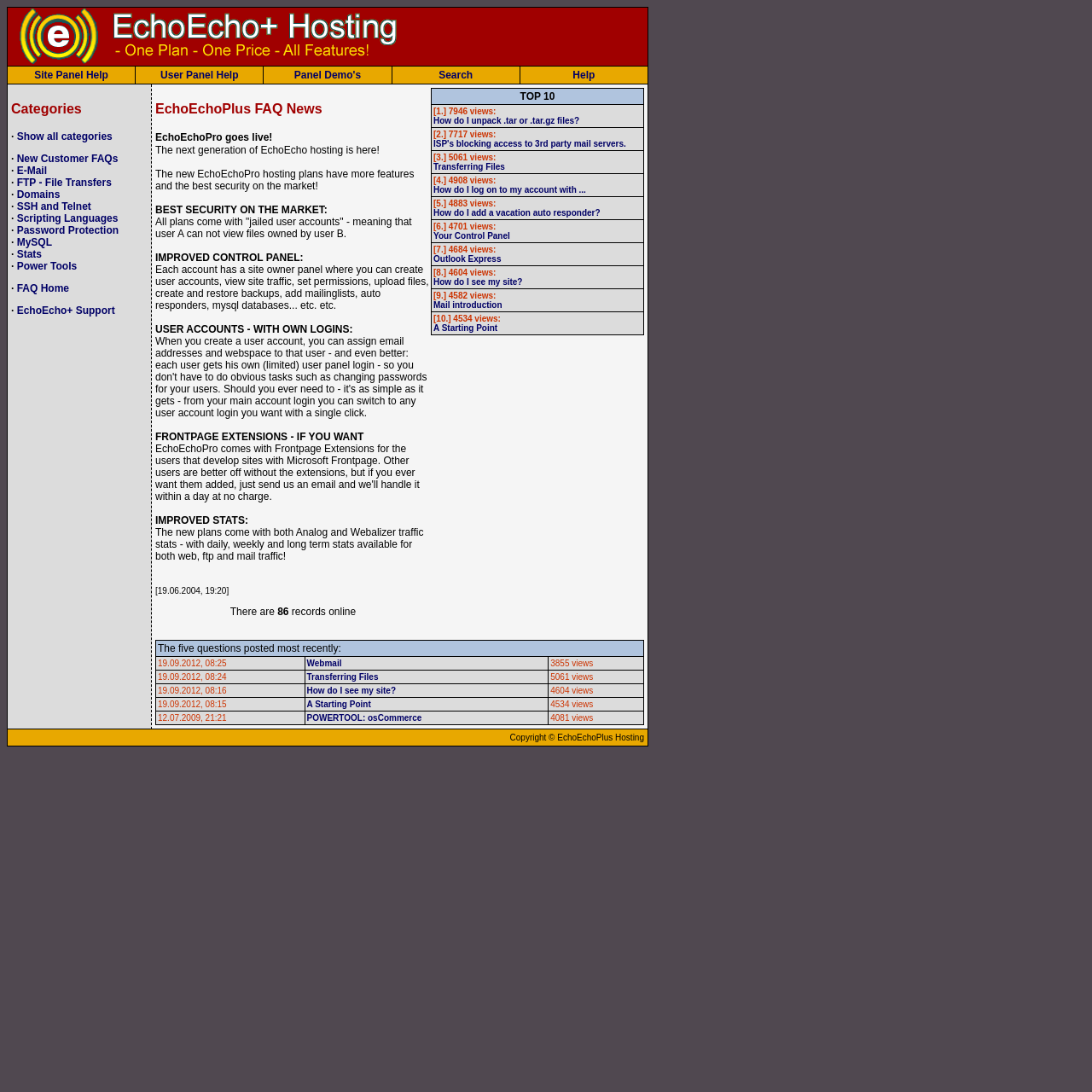Identify the bounding box coordinates of the region that should be clicked to execute the following instruction: "visit Instagram".

None